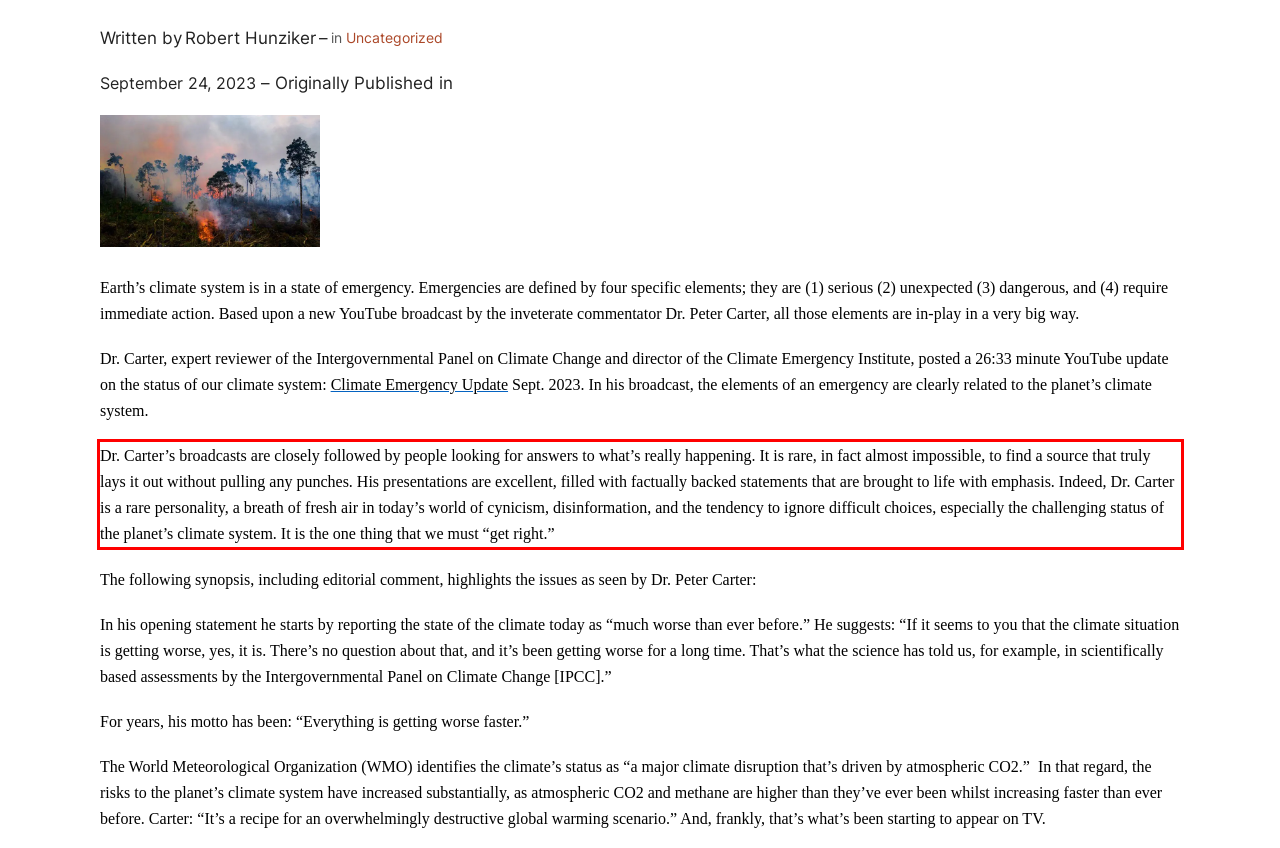Given a webpage screenshot, locate the red bounding box and extract the text content found inside it.

Dr. Carter’s broadcasts are closely followed by people looking for answers to what’s really happening. It is rare, in fact almost impossible, to find a source that truly lays it out without pulling any punches. His presentations are excellent, filled with factually backed statements that are brought to life with emphasis. Indeed, Dr. Carter is a rare personality, a breath of fresh air in today’s world of cynicism, disinformation, and the tendency to ignore difficult choices, especially the challenging status of the planet’s climate system. It is the one thing that we must “get right.”